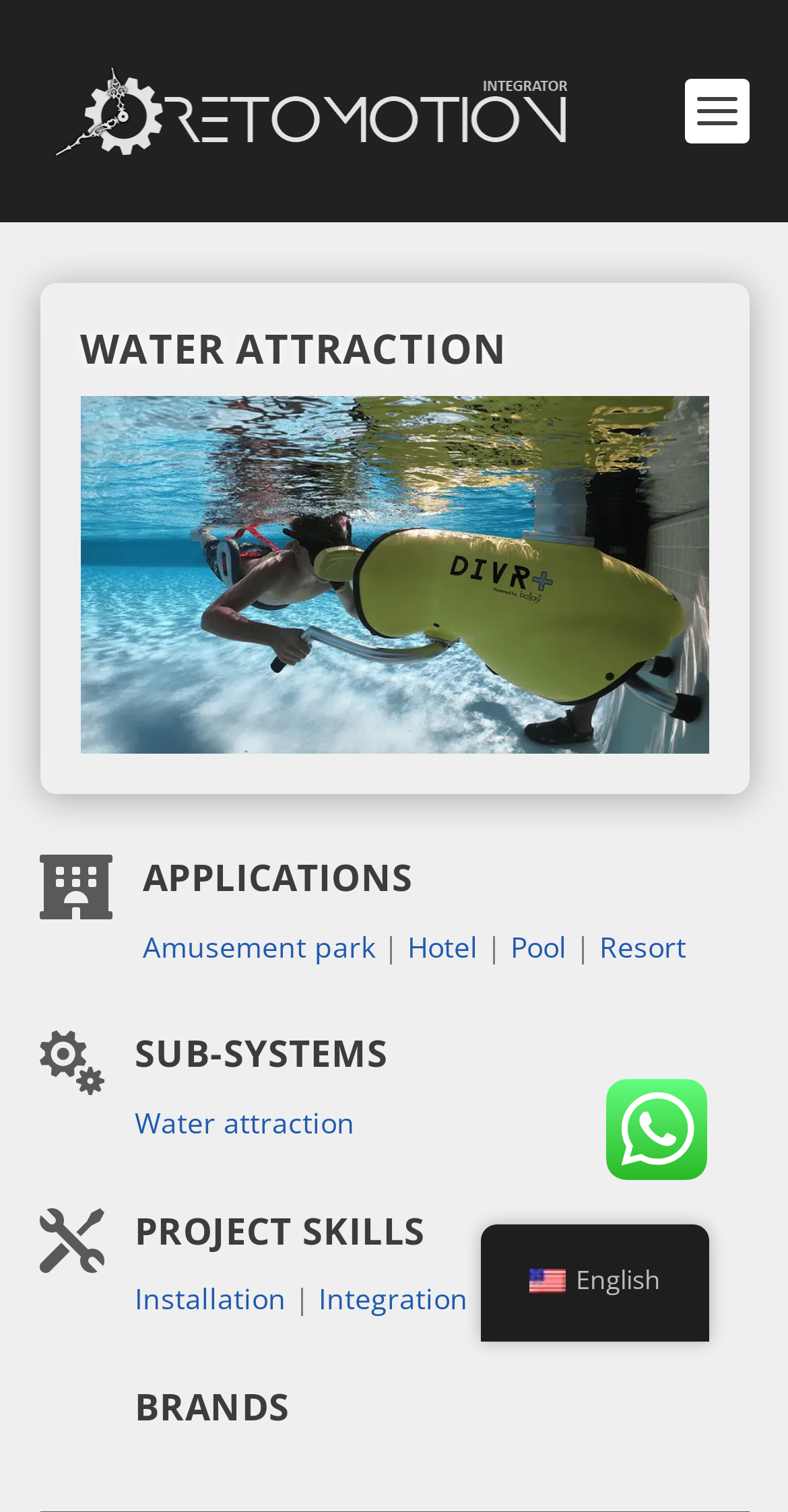Determine the bounding box for the HTML element described here: "Amusement park". The coordinates should be given as [left, top, right, bottom] with each number being a float between 0 and 1.

[0.181, 0.613, 0.476, 0.638]